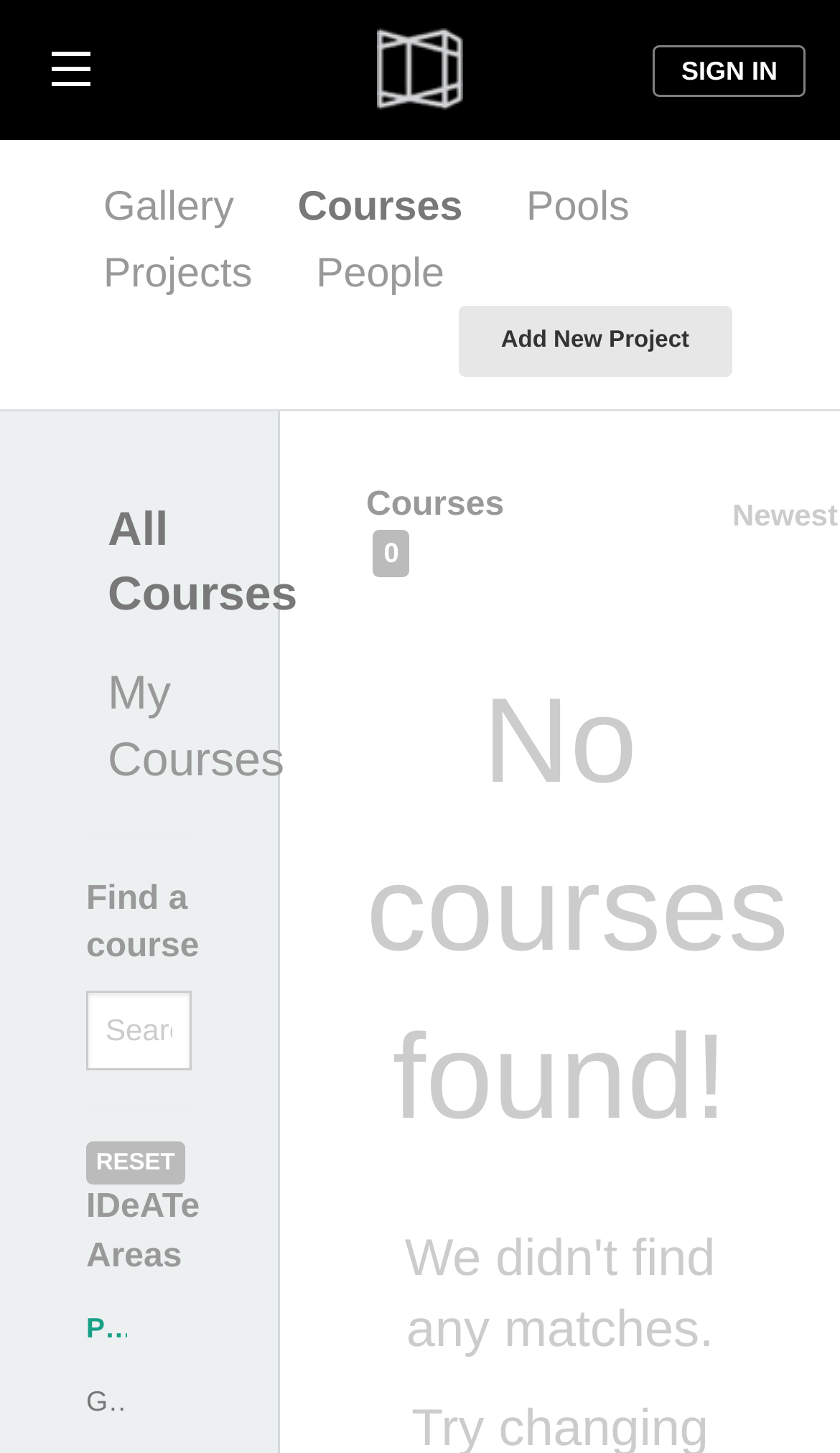Using the provided description: "Reset", find the bounding box coordinates of the corresponding UI element. The output should be four float numbers between 0 and 1, in the format [left, top, right, bottom].

[0.101, 0.785, 0.221, 0.816]